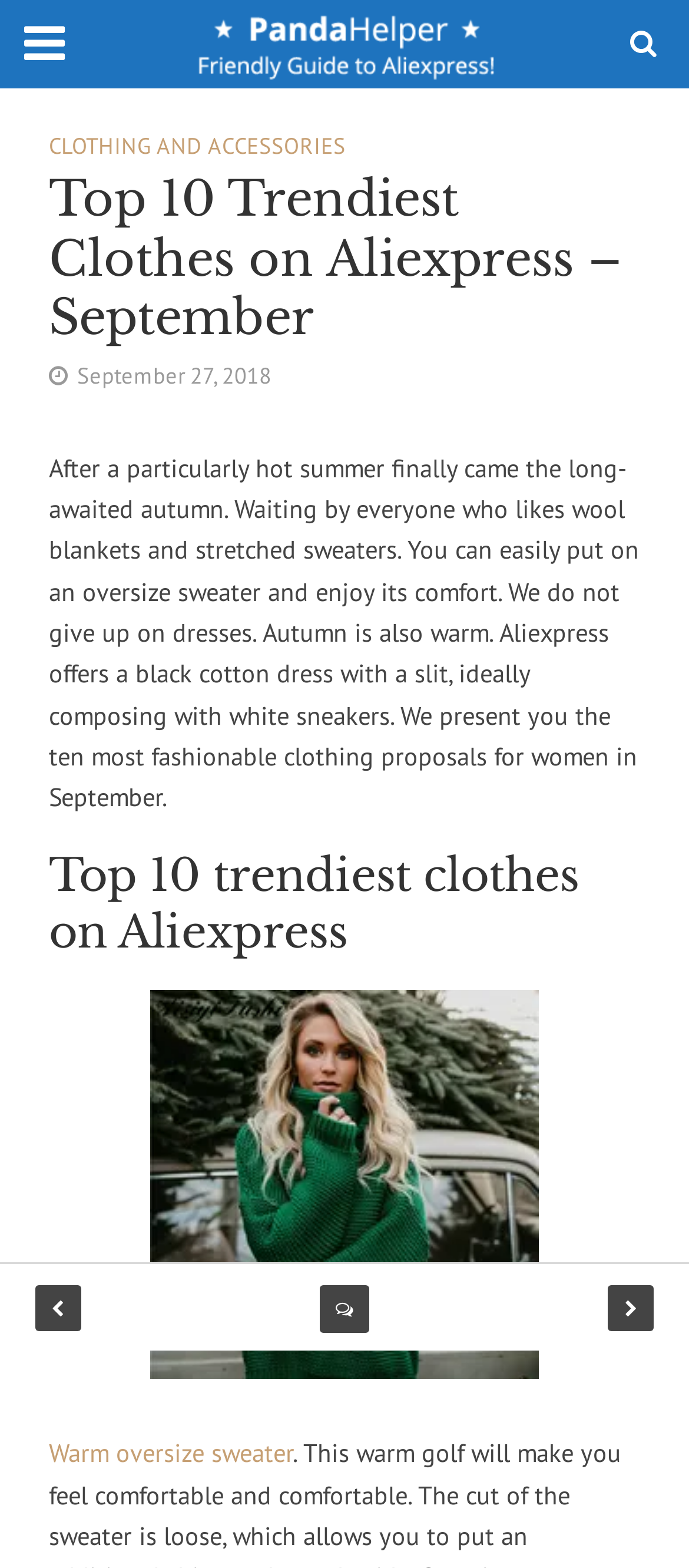Please find the bounding box for the UI component described as follows: "Comment".

[0.464, 0.82, 0.536, 0.85]